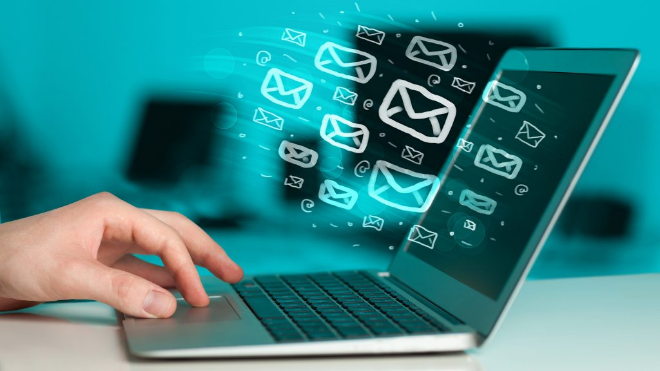What is the color of the background?
Carefully examine the image and provide a detailed answer to the question.

The image has a modern and technological feel, which is reinforced by the turquoise background that adds to the overall theme of digital interaction and the growing prominence of email advertising in the marketing landscape.